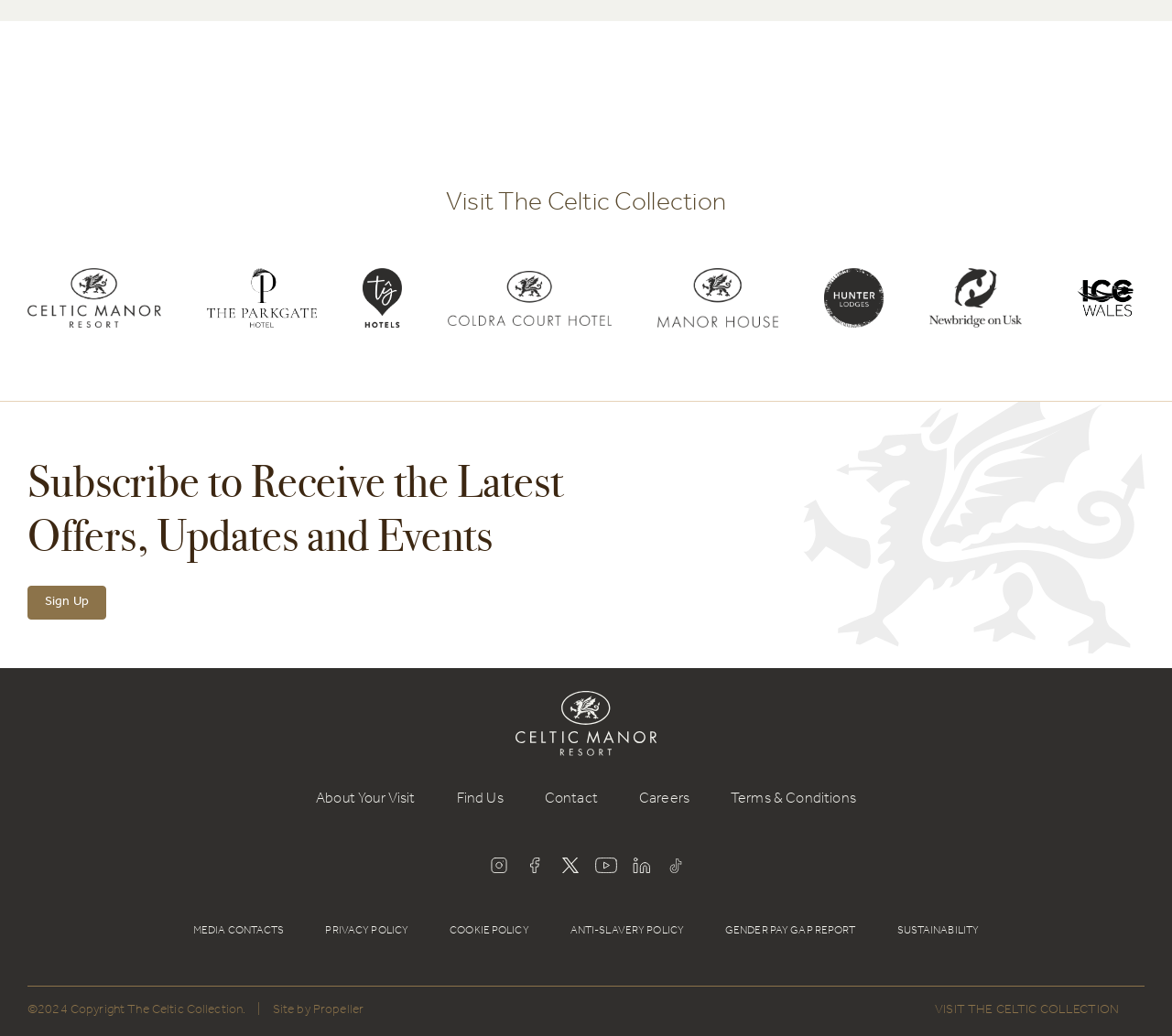Please specify the bounding box coordinates of the clickable region necessary for completing the following instruction: "Read the terms and conditions". The coordinates must consist of four float numbers between 0 and 1, i.e., [left, top, right, bottom].

[0.316, 0.137, 0.432, 0.151]